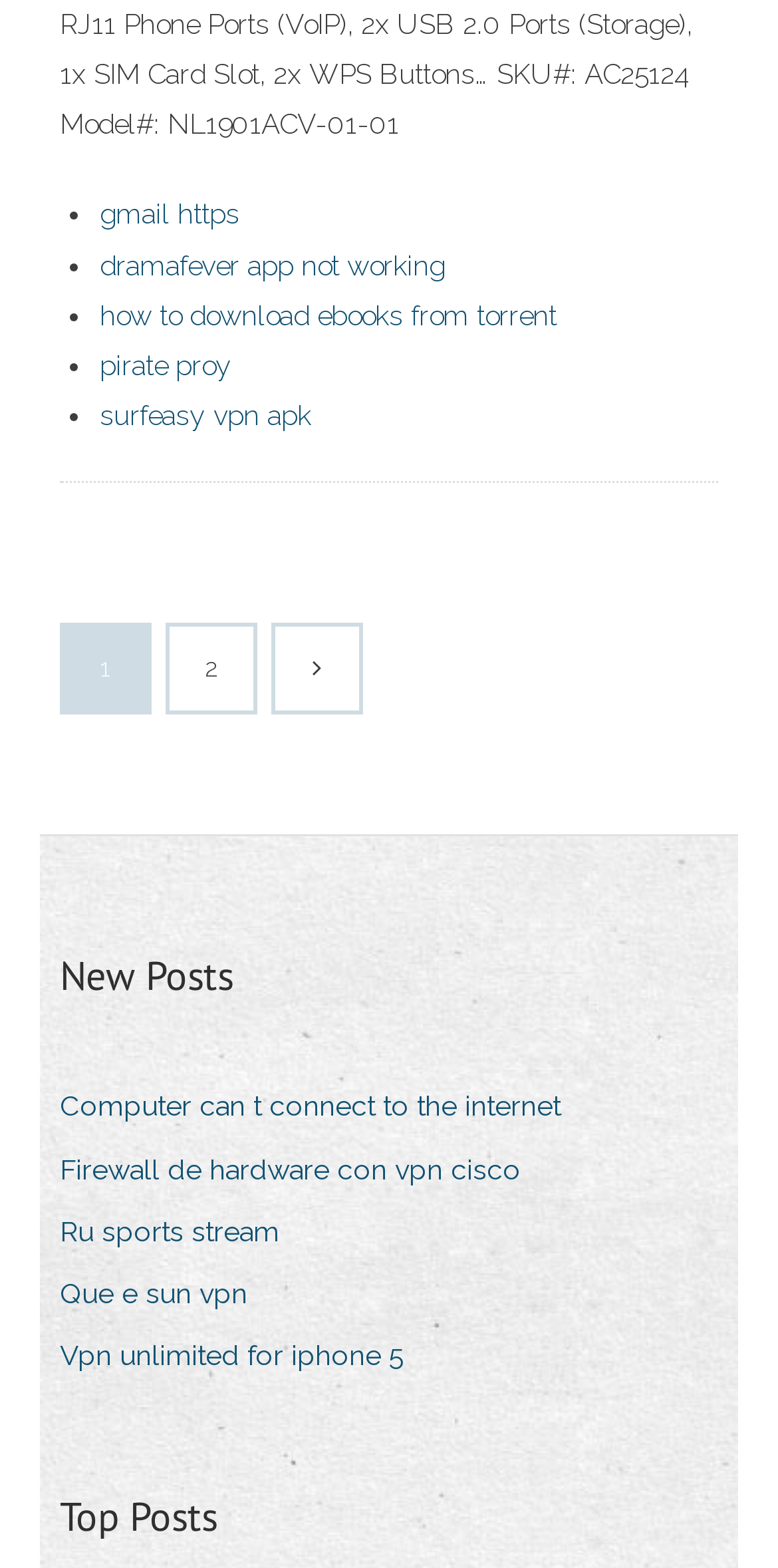Determine the bounding box coordinates of the UI element that matches the following description: "Ru sports stream". The coordinates should be four float numbers between 0 and 1 in the format [left, top, right, bottom].

[0.077, 0.769, 0.397, 0.803]